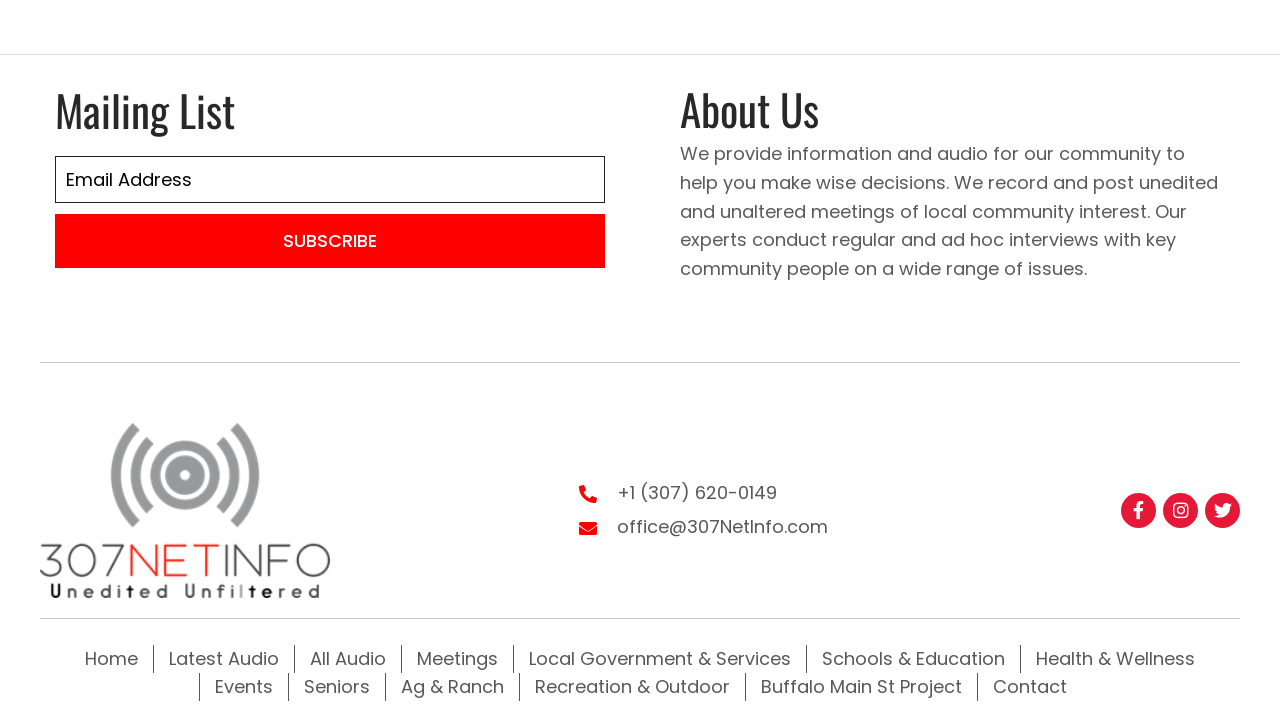Can you identify the bounding box coordinates of the clickable region needed to carry out this instruction: 'Learn more about the website'? The coordinates should be four float numbers within the range of 0 to 1, stated as [left, top, right, bottom].

[0.531, 0.123, 0.953, 0.183]